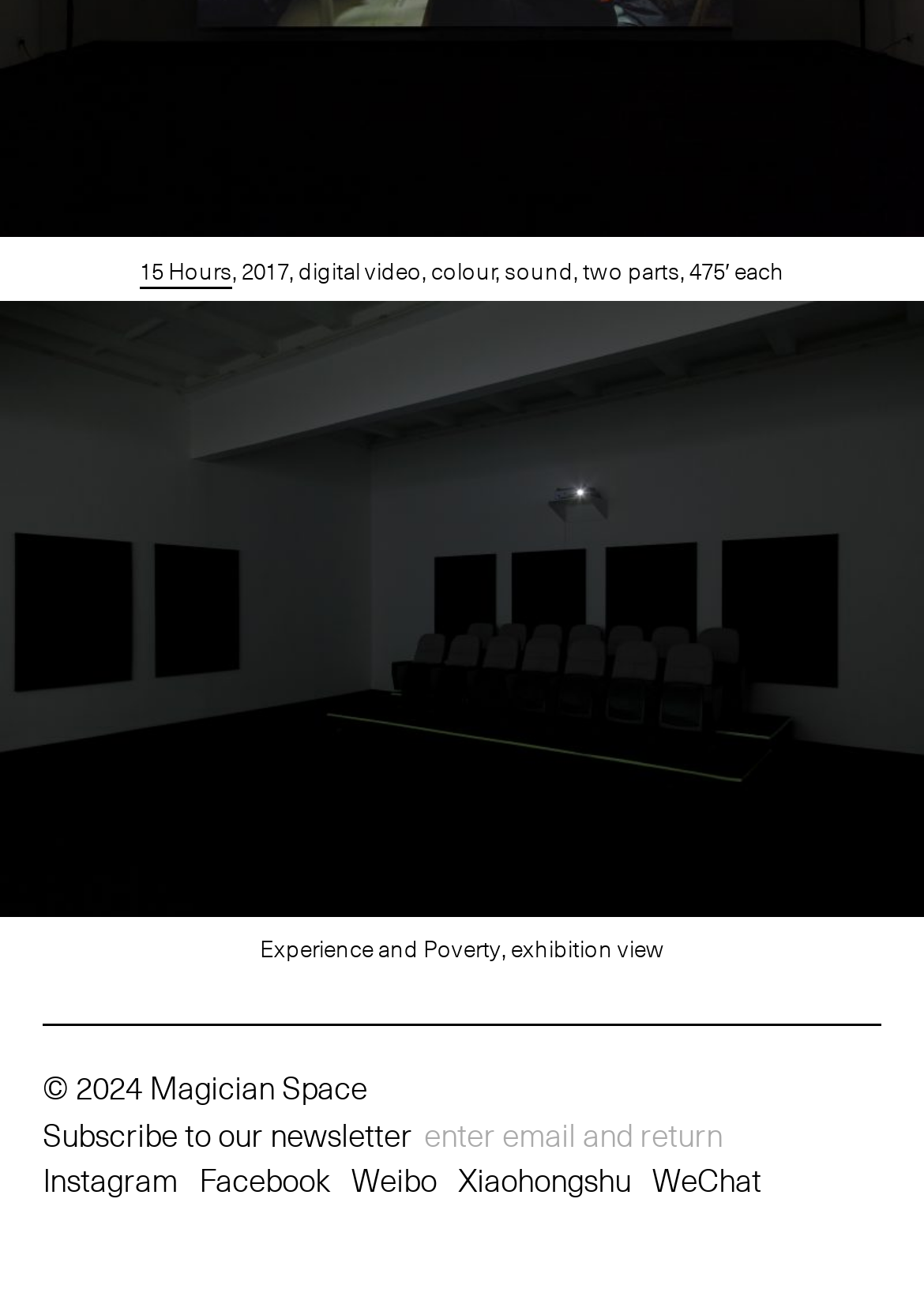Give a succinct answer to this question in a single word or phrase: 
What is the duration of the digital video?

15 Hours